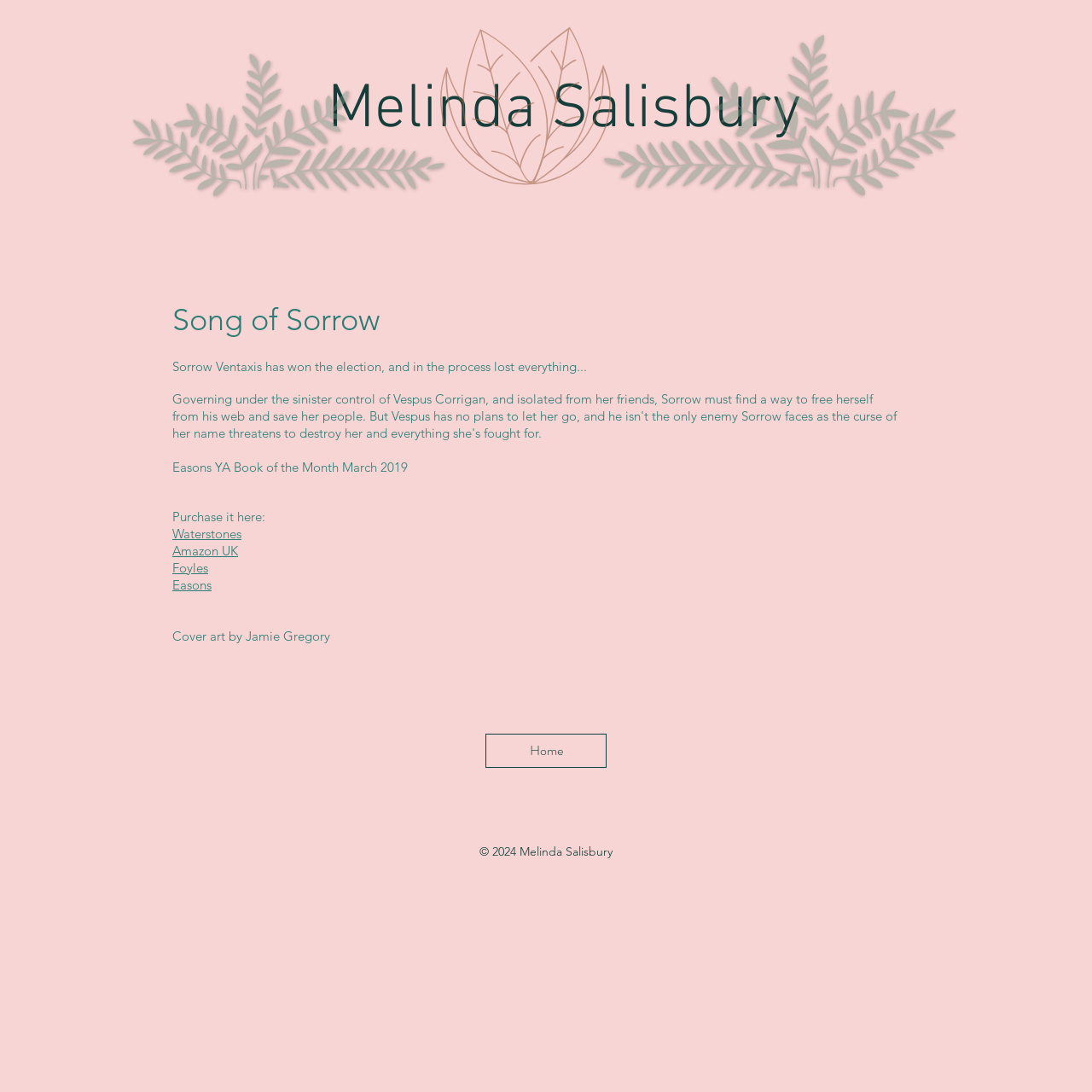What is the title of the book?
Provide a detailed answer to the question using information from the image.

The title of the book is mentioned in the heading element with the text 'Song of Sorrow' below the author's name.